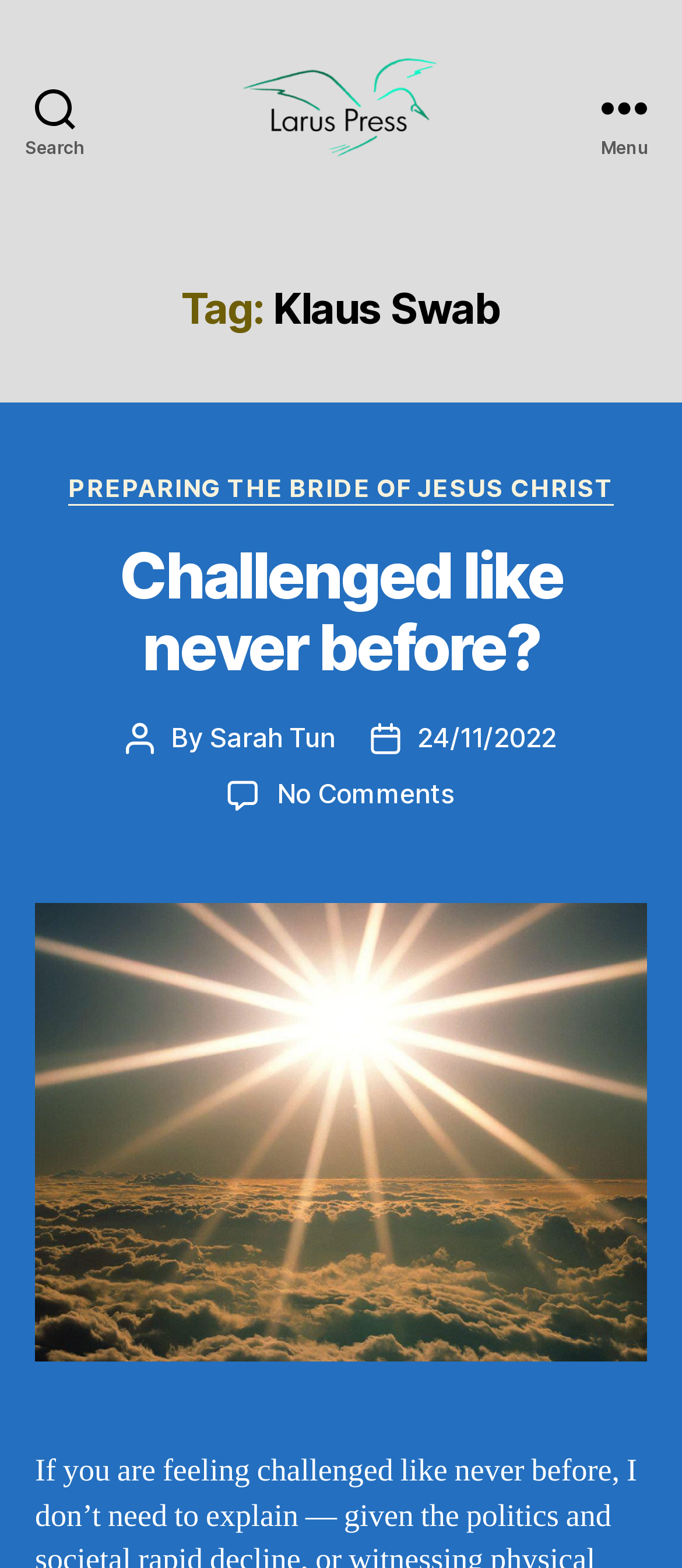Please find the bounding box coordinates of the clickable region needed to complete the following instruction: "Read the post 'Challenged like never before?'". The bounding box coordinates must consist of four float numbers between 0 and 1, i.e., [left, top, right, bottom].

[0.175, 0.342, 0.825, 0.437]